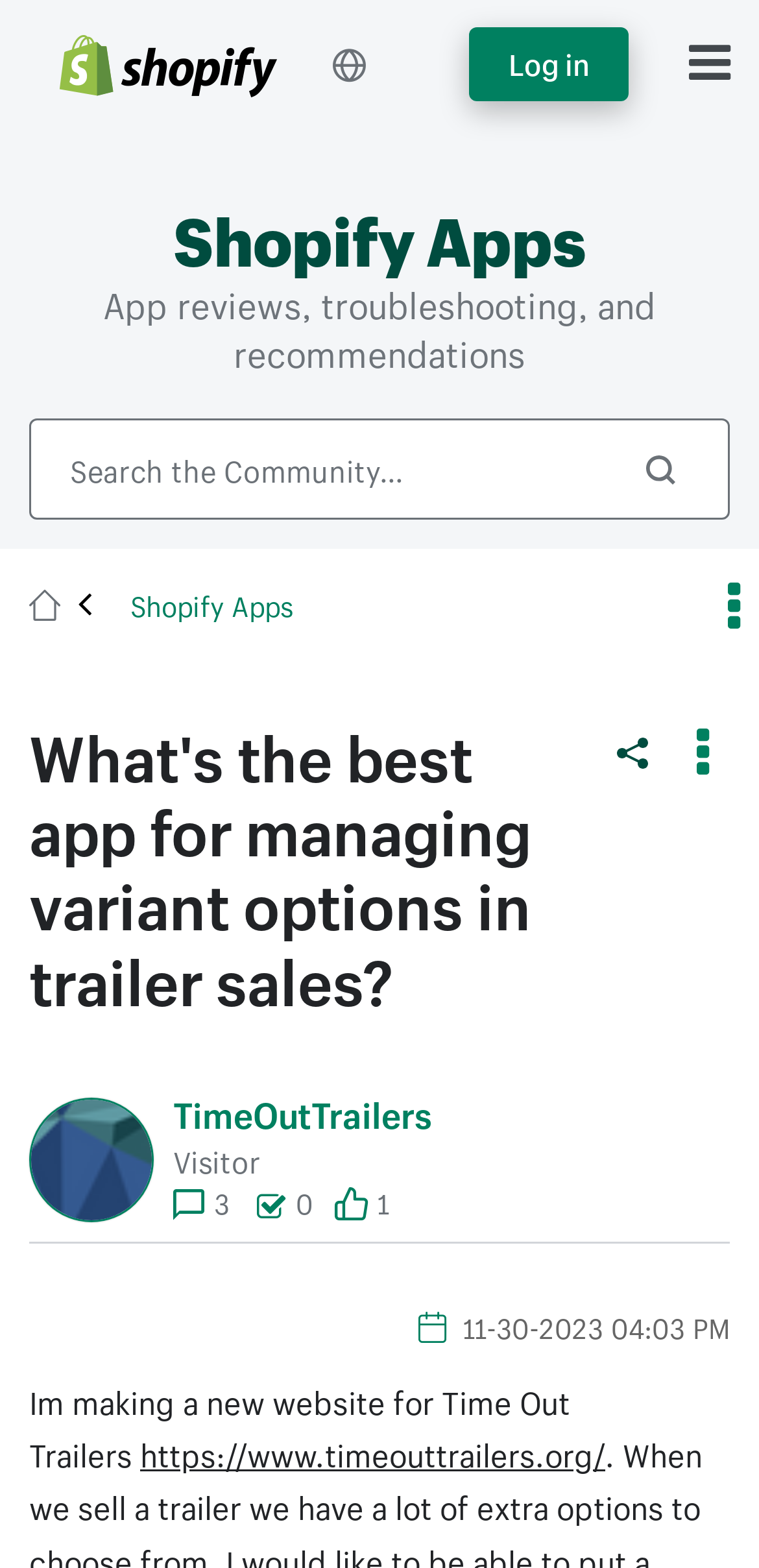Please find the bounding box for the UI element described by: "parent_node: Discussions aria-label="shopify logo"".

[0.078, 0.022, 0.365, 0.061]